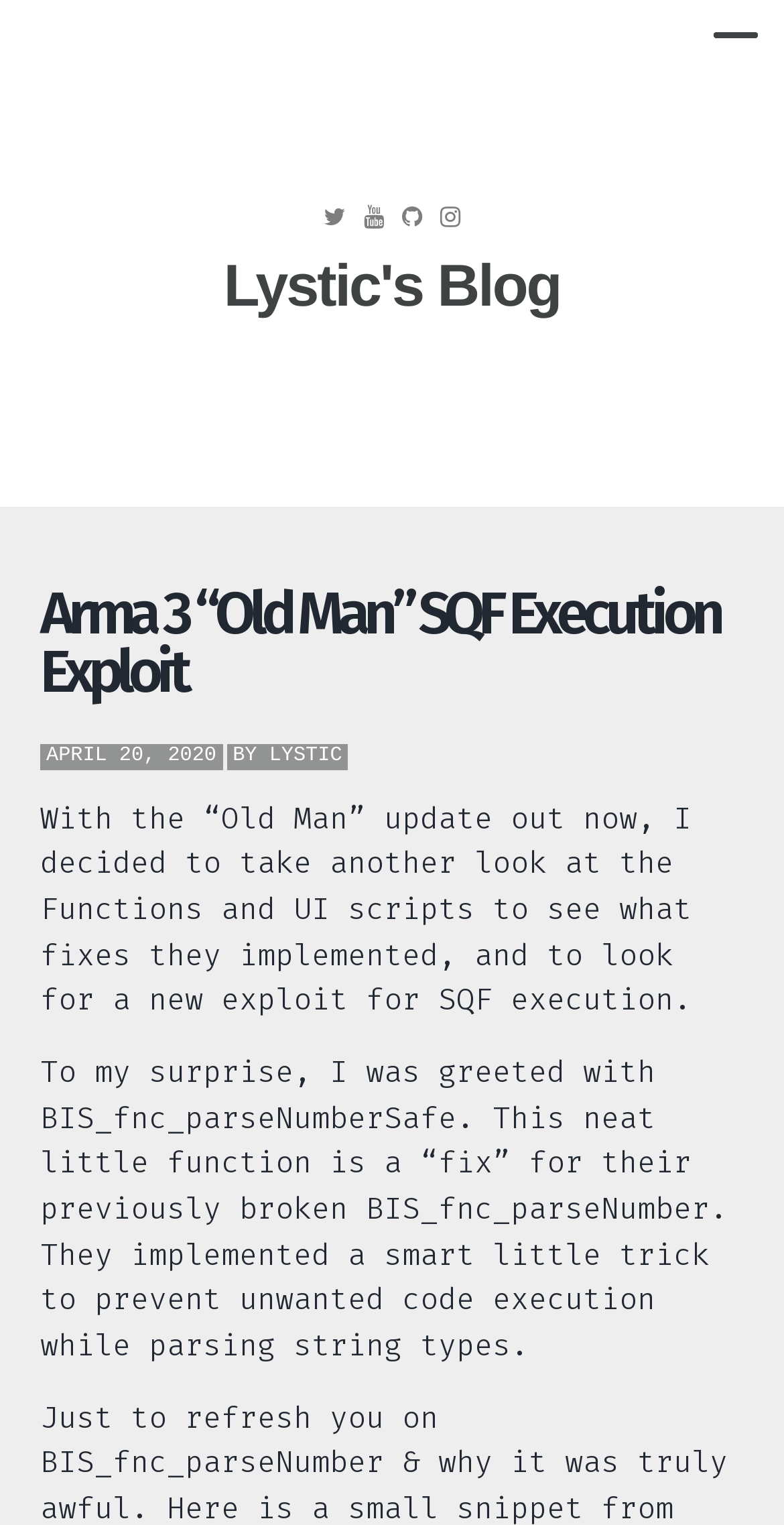What is the topic of the blog post?
Using the image, give a concise answer in the form of a single word or short phrase.

SQF execution exploit